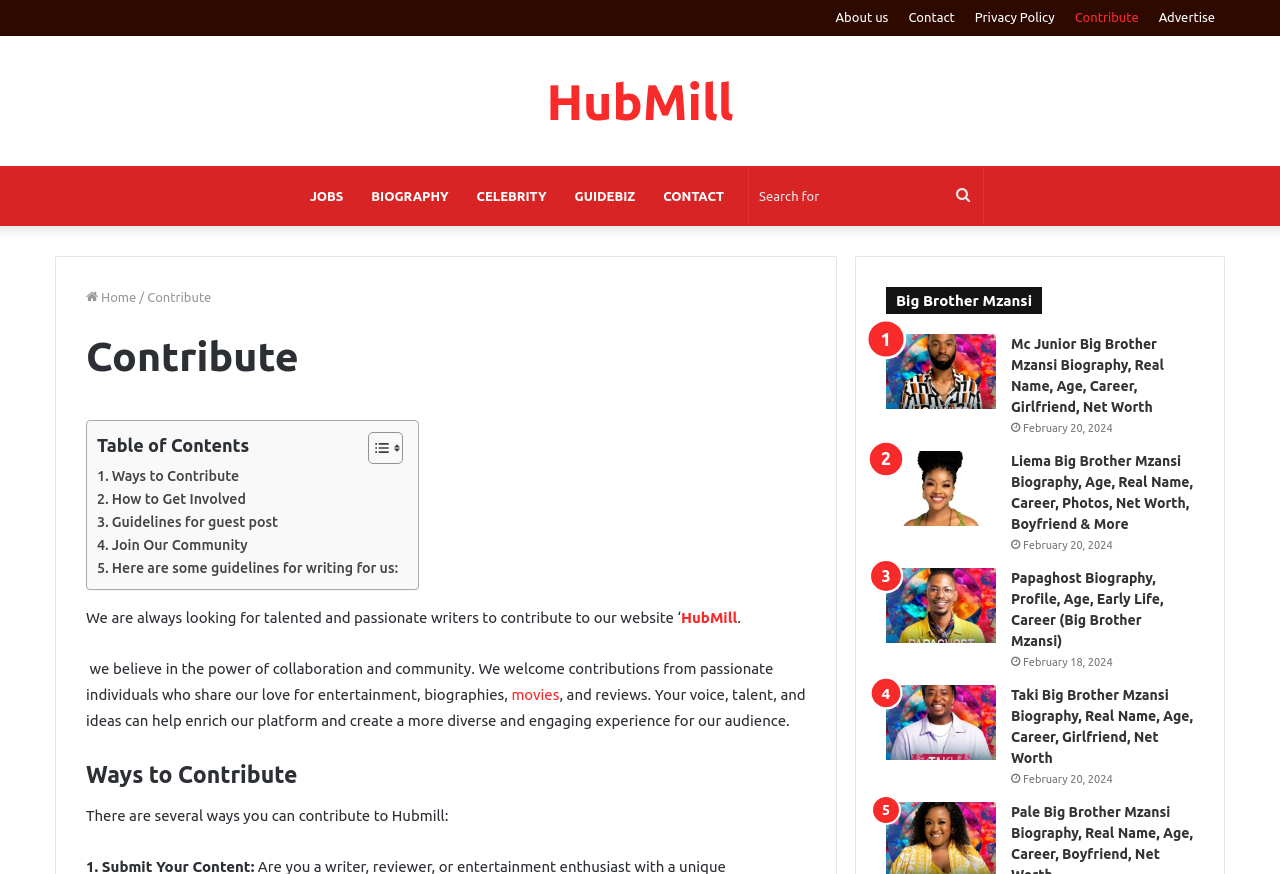How many navigation links are in the secondary navigation?
Using the visual information, respond with a single word or phrase.

6